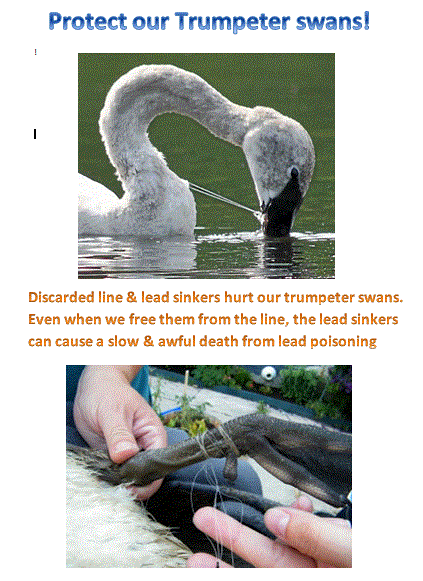Using the information from the screenshot, answer the following question thoroughly:
What is depicted in the lower part of the image?

The lower part of the image depicts a person carefully handling the fishing line, illustrating the proactive steps needed to address this environmental issue.